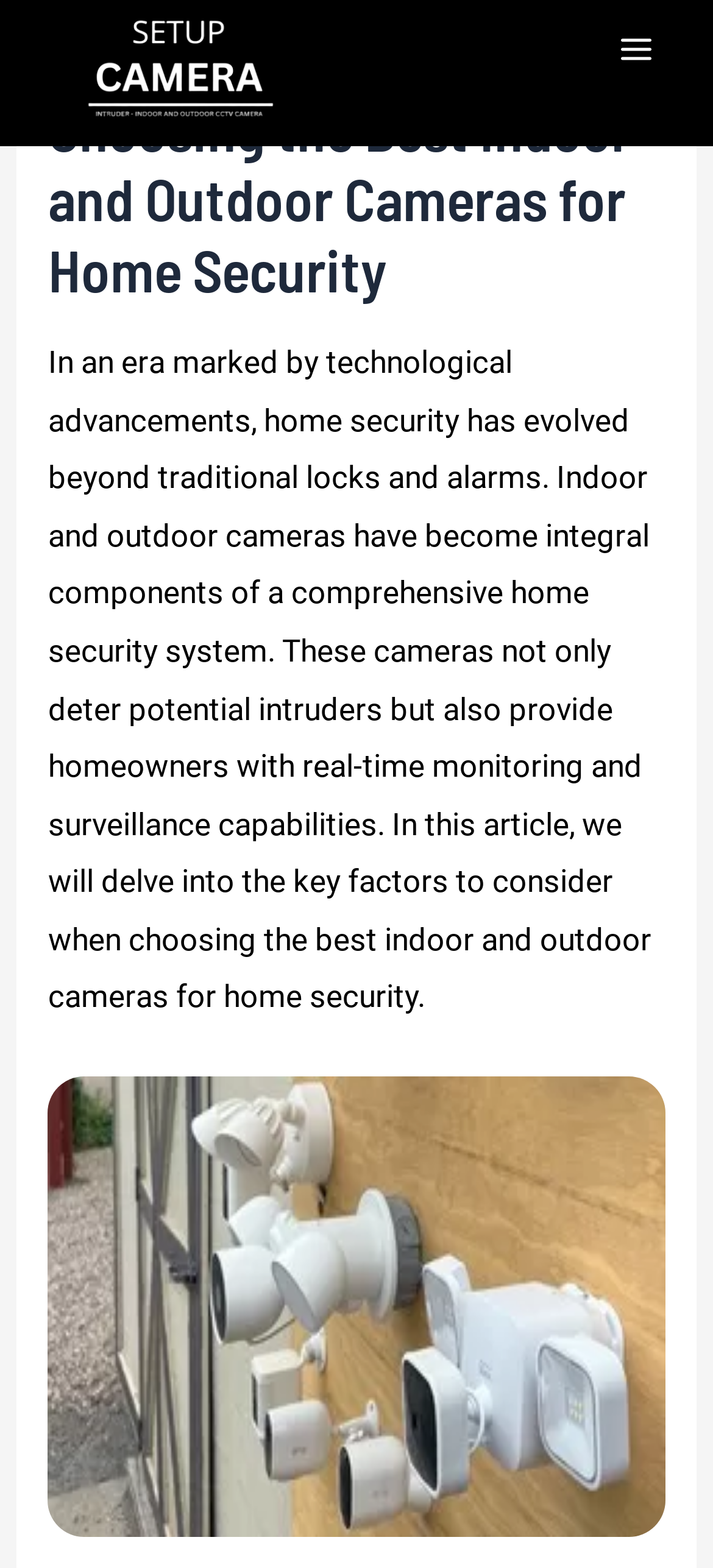Produce a meticulous description of the webpage.

The webpage is focused on exploring top indoor and outdoor home security cameras for ultimate protection. At the top left corner, there is a logo of Setup Camera, accompanied by a link to the same. On the top right corner, there is a main menu button that is not expanded. 

Below the logo, there is a header section that spans across the page, containing a heading that reads "Choosing the Best Indoor and Outdoor Cameras for Home Security". 

Underneath the header, there is a block of text that discusses the importance of indoor and outdoor cameras in home security systems, highlighting their role in deterring intruders and providing real-time monitoring capabilities. The text is positioned at the top center of the page, taking up a significant portion of the screen.

Below the text, there is a figure that occupies the remaining space on the page, featuring an image related to choosing the best indoor and outdoor cameras for home security.